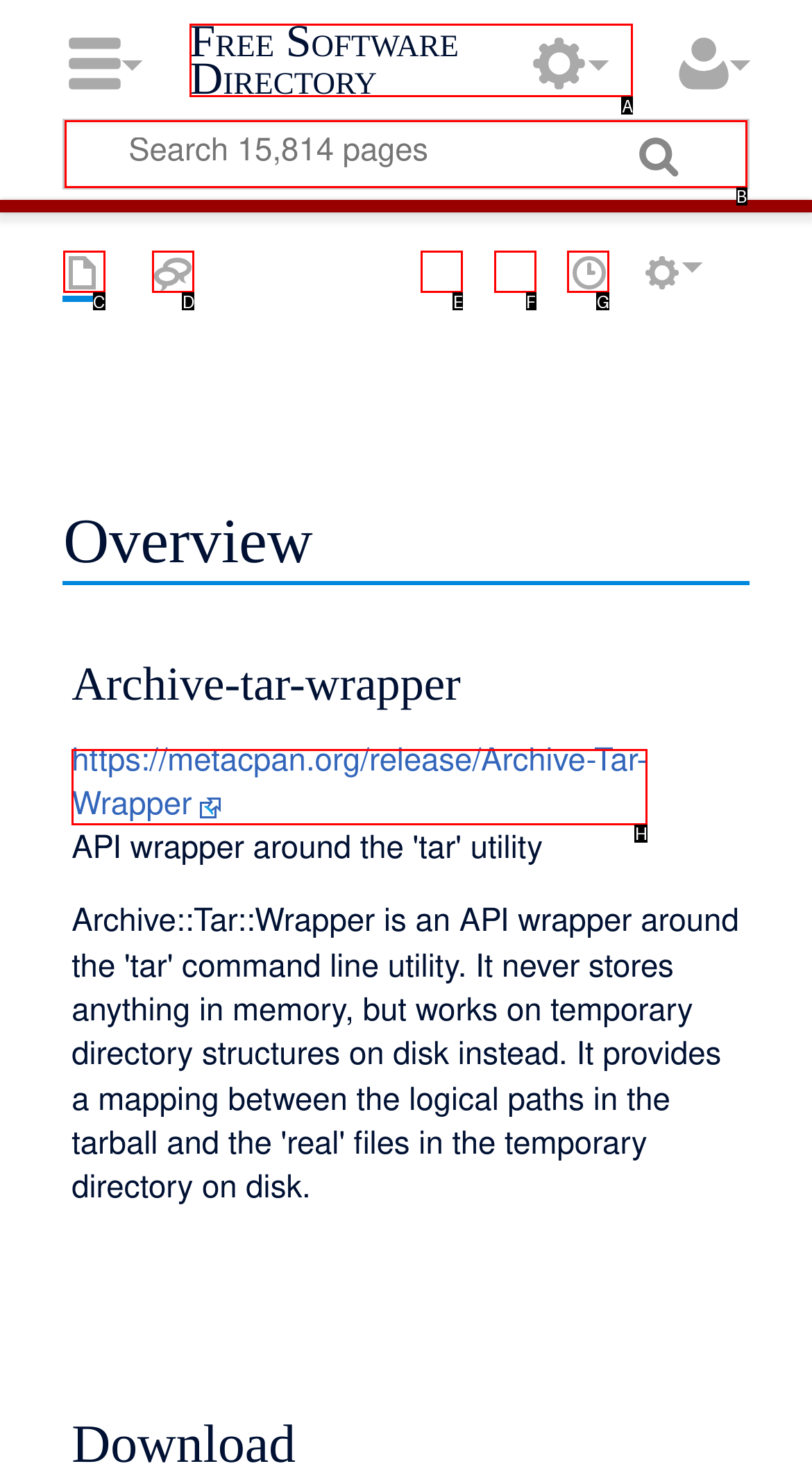Select the right option to accomplish this task: Search for software. Reply with the letter corresponding to the correct UI element.

B